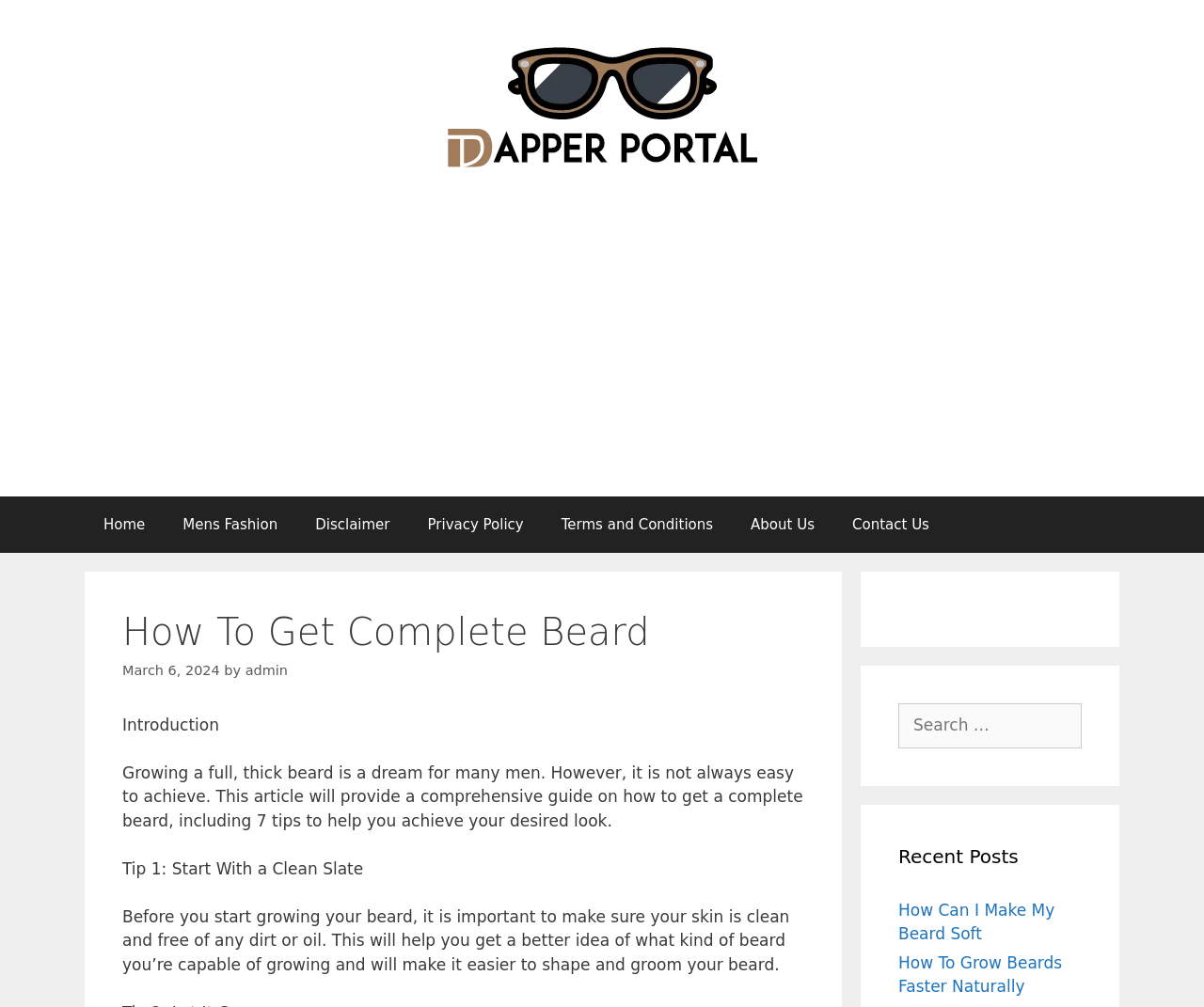Locate the UI element that matches the description Contact Us in the webpage screenshot. Return the bounding box coordinates in the format (top-left x, top-left y, bottom-right x, bottom-right y), with values ranging from 0 to 1.

[0.692, 0.493, 0.787, 0.549]